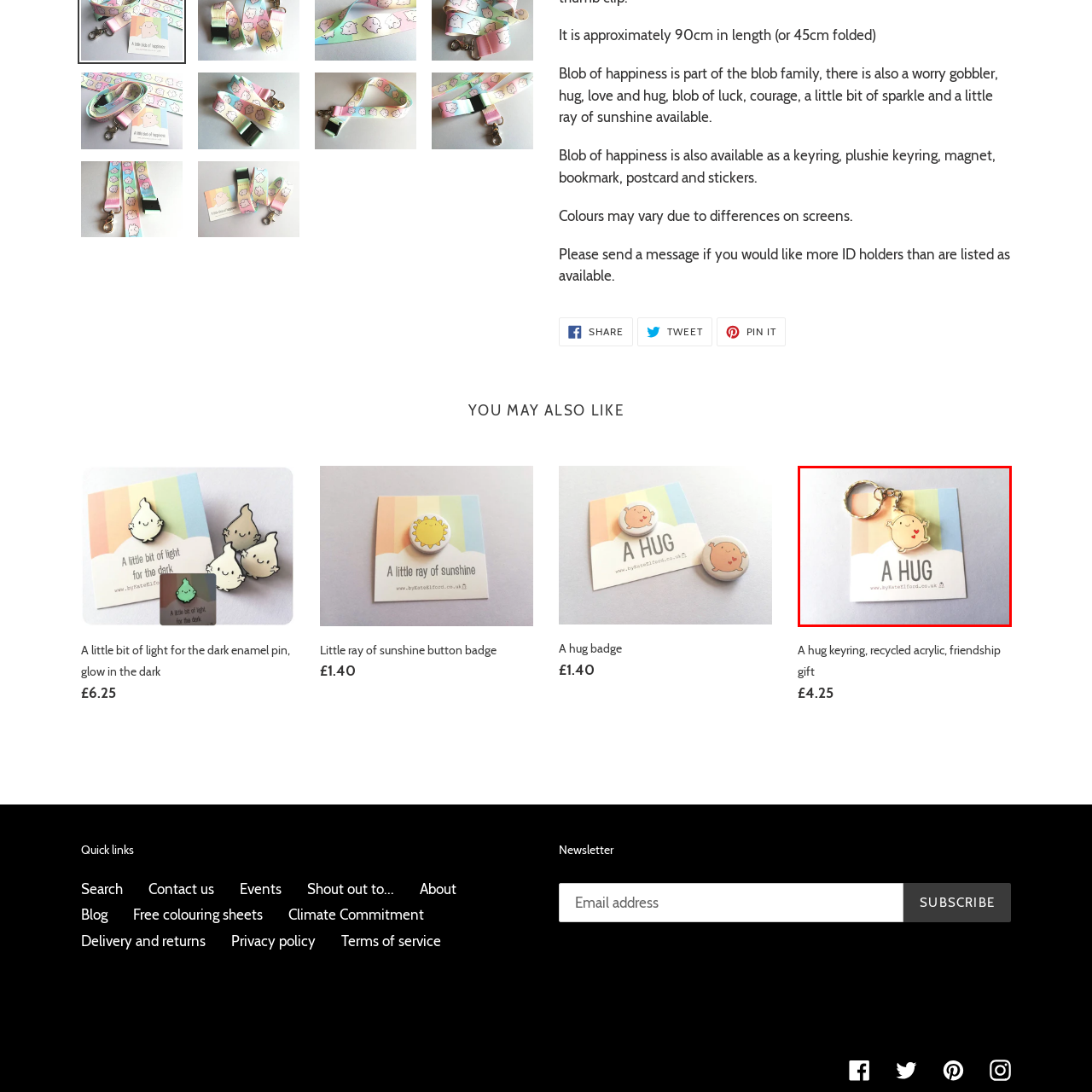Who designed this delightful piece?
Study the image surrounded by the red bounding box and answer the question comprehensively, based on the details you see.

The caption states that 'this delightful piece is designed by Kate Elford', providing the name of the designer.